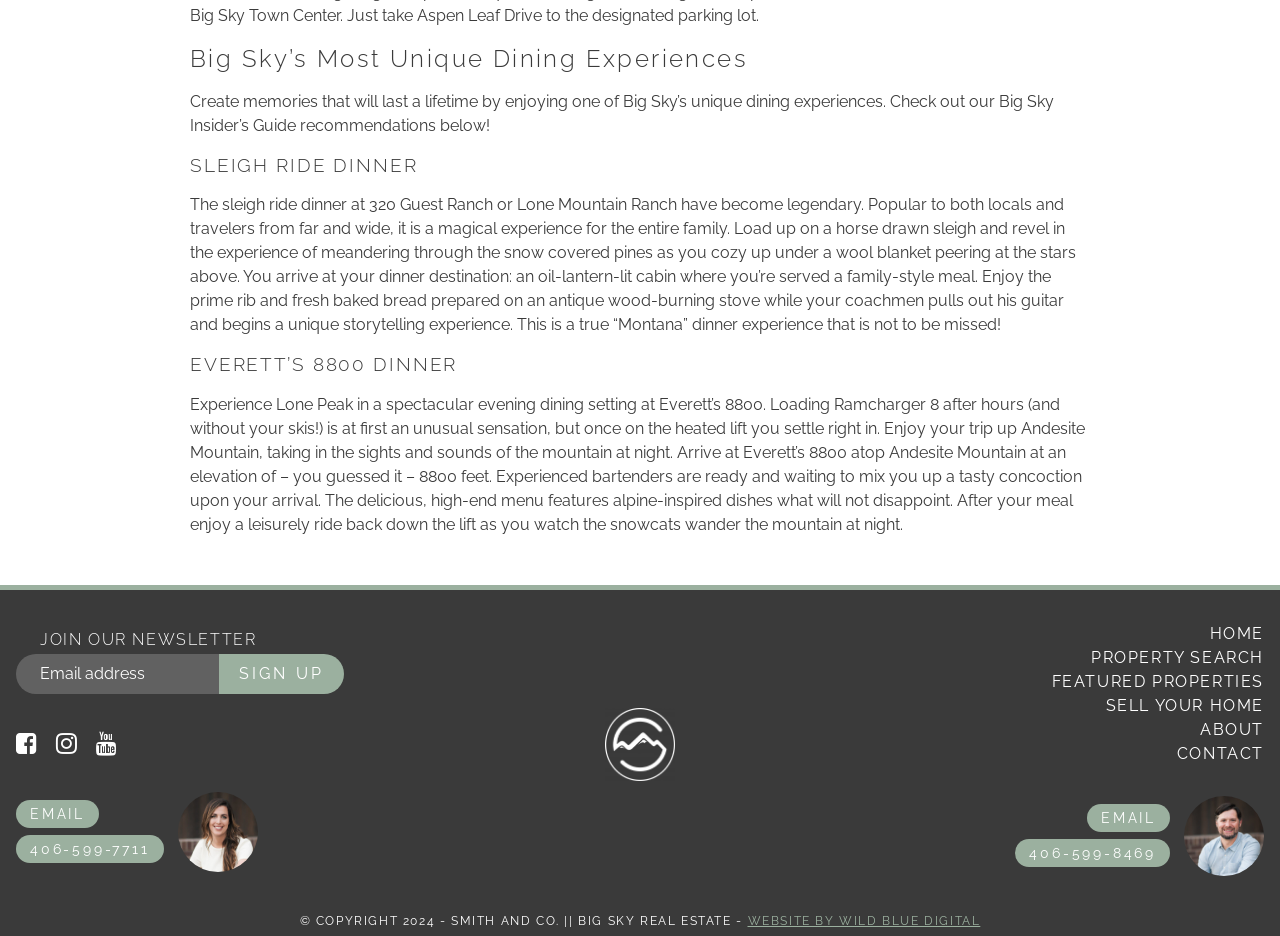What is the copyright year of the webpage?
Provide a detailed and extensive answer to the question.

The webpage has a copyright notice at the bottom with the year 2024, which indicates that the copyright year of the webpage is 2024.